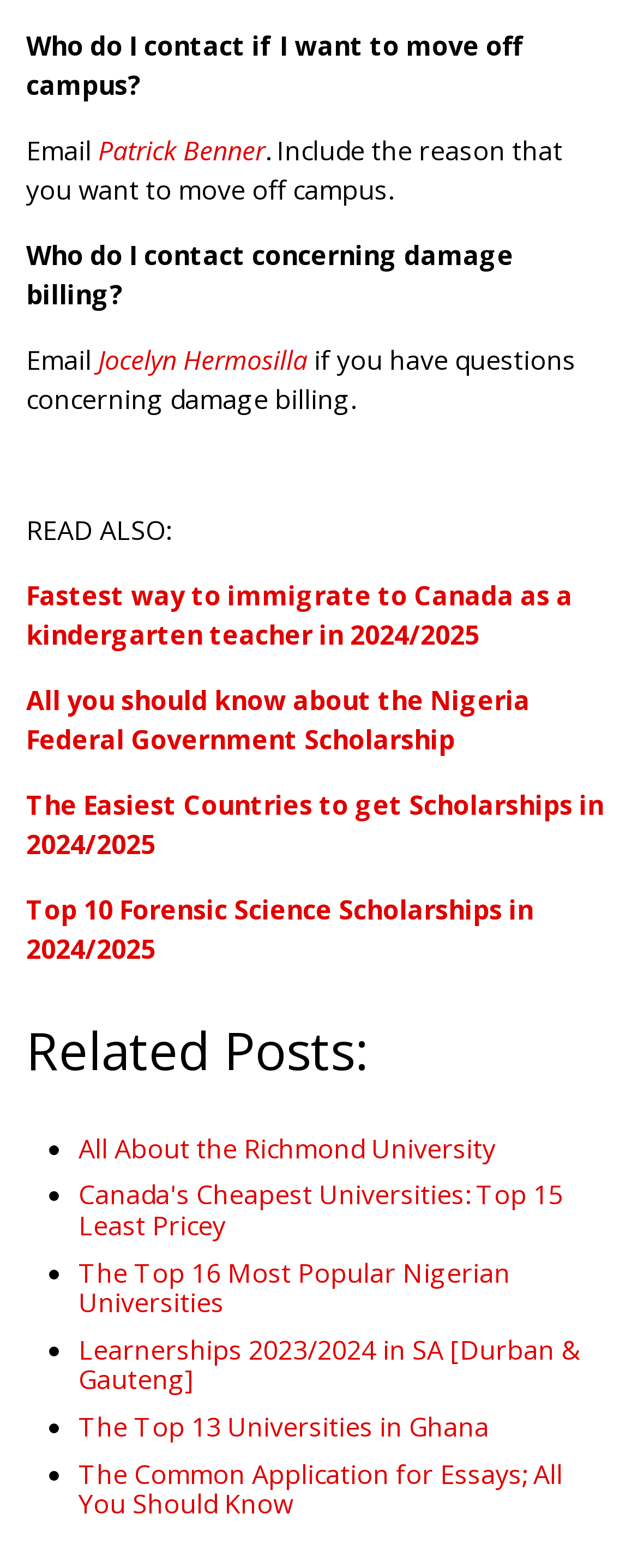Provide a single word or phrase to answer the given question: 
What is the topic of the first link under 'READ ALSO:'?

Immigrate to Canada